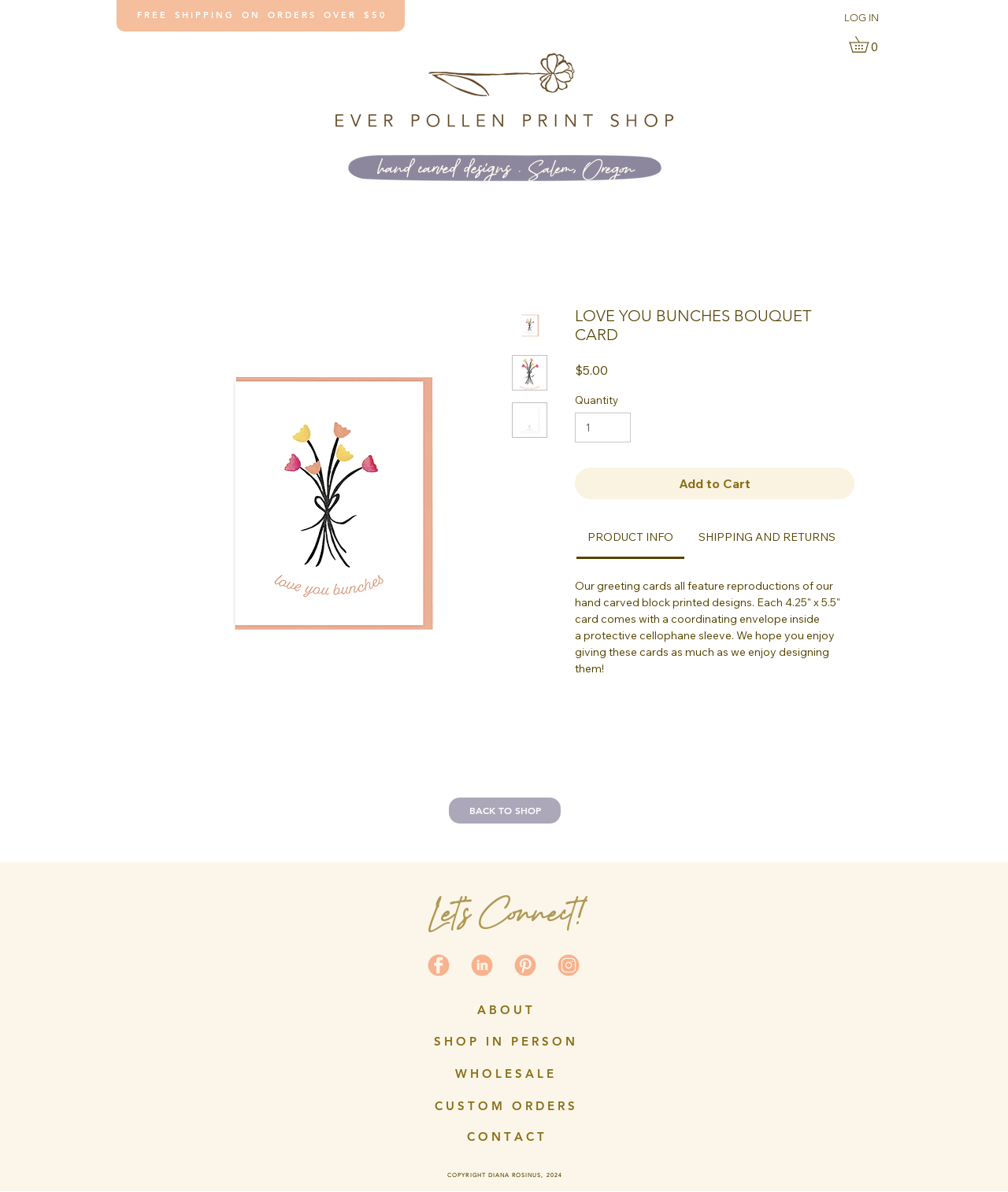From the image, can you give a detailed response to the question below:
What is the price of the LOVE YOU BUNCHES BOUQUET CARD?

The price of the LOVE YOU BUNCHES BOUQUET CARD can be found in the product information section, where it is listed as $5.00.